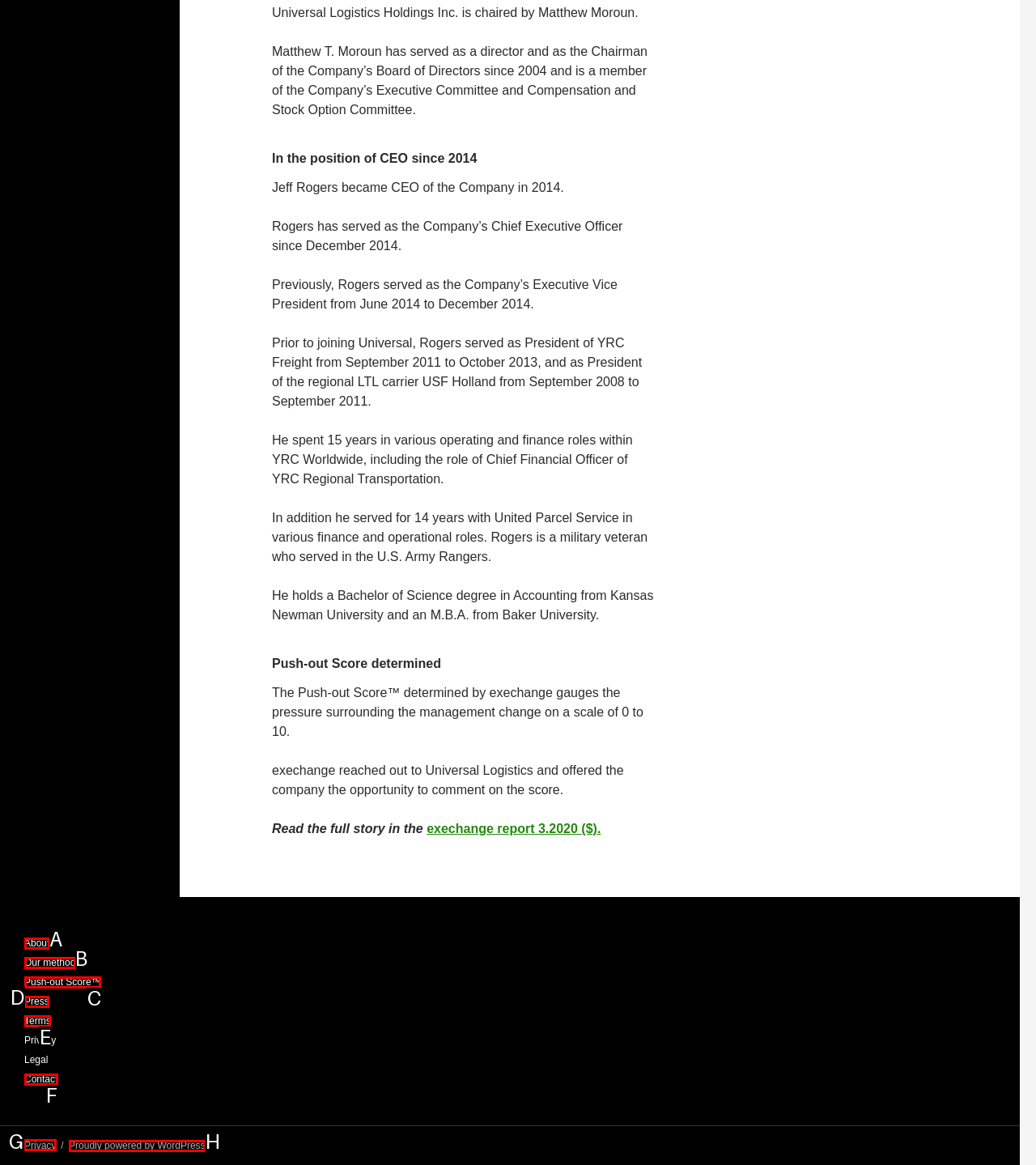Identify the appropriate choice to fulfill this task: Click on 'Login To Your My Macys Insite Account'
Respond with the letter corresponding to the correct option.

None